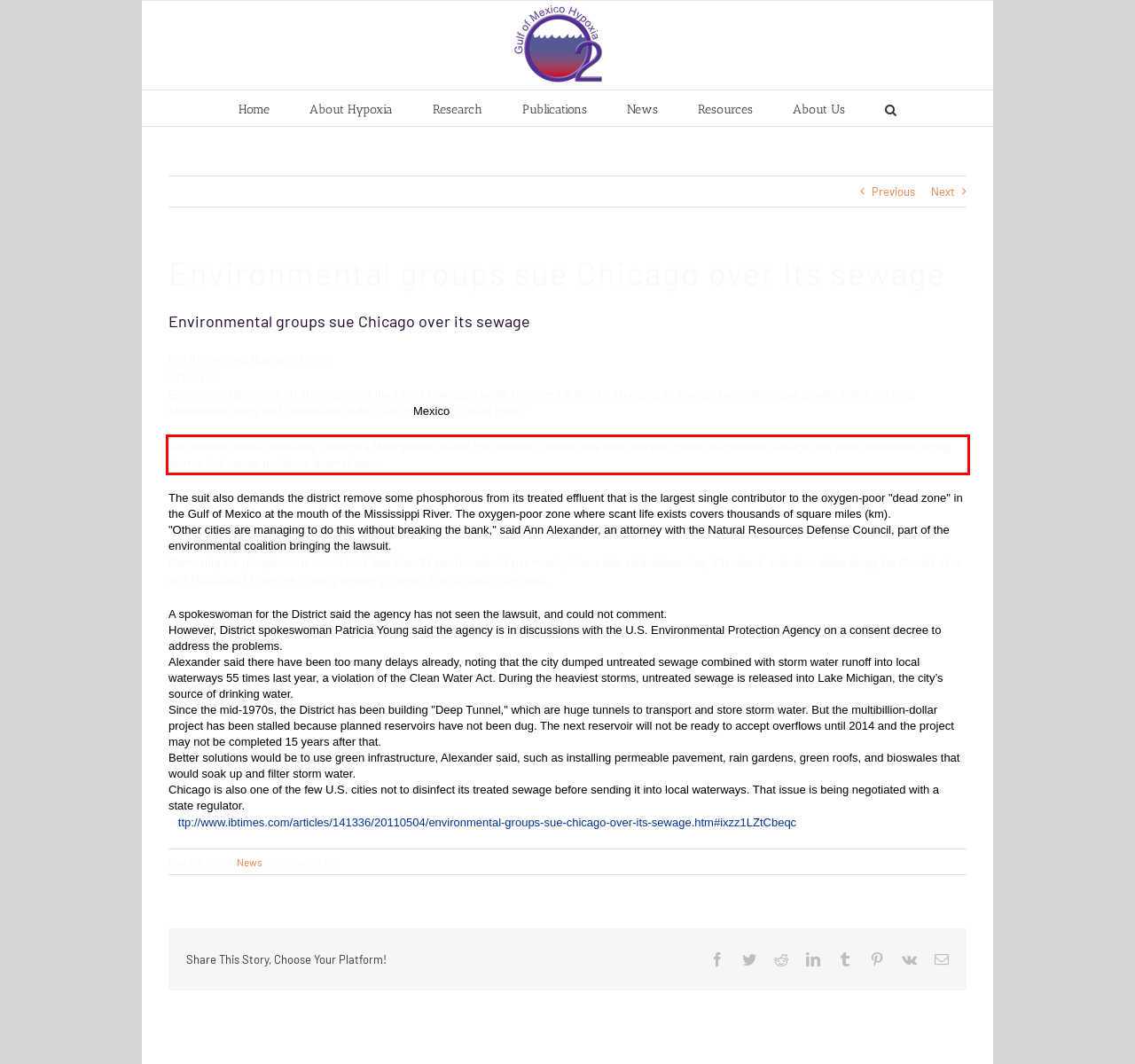Look at the webpage screenshot and recognize the text inside the red bounding box.

The federal lawsuit demands Chicago’s Metropolitan Water Reclamation District deal with frequent runoff of untreated sewage into local waterways during storms that cause problems downstream.